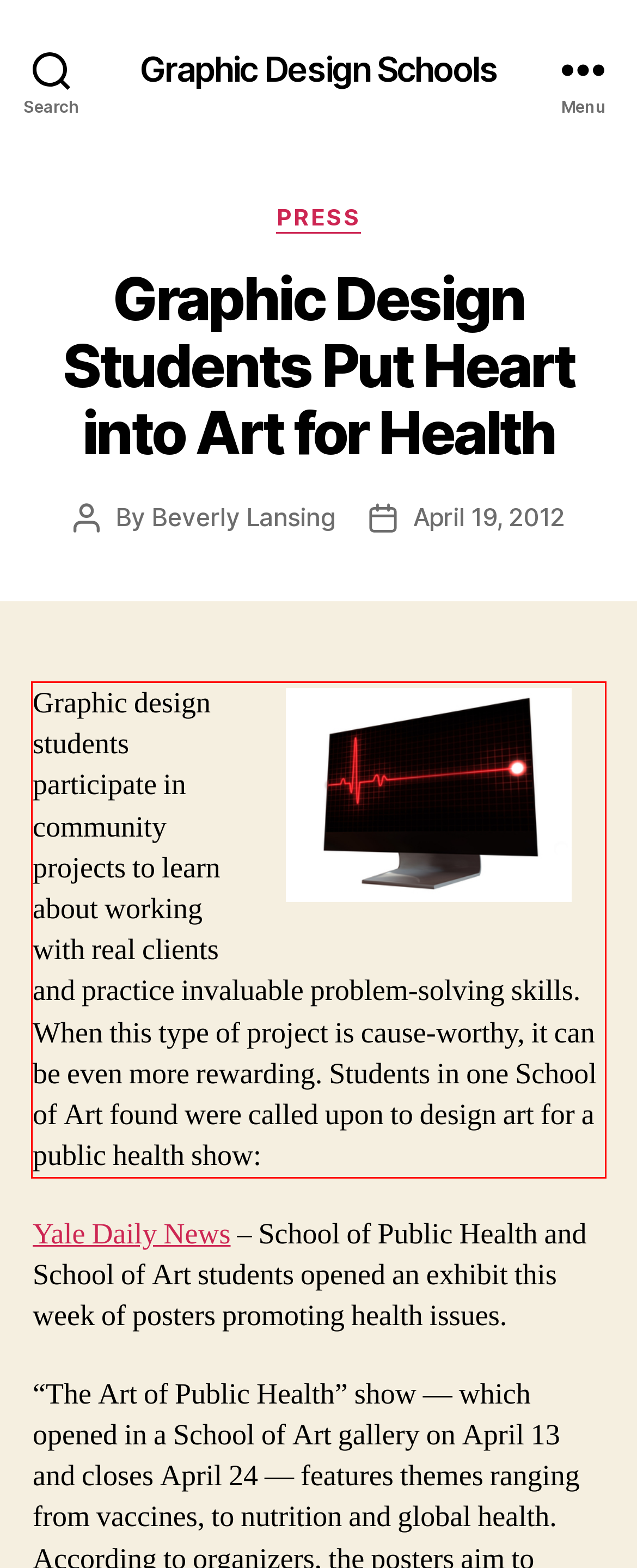The screenshot provided shows a webpage with a red bounding box. Apply OCR to the text within this red bounding box and provide the extracted content.

Graphic design students participate in community projects to learn about working with real clients and practice invaluable problem-solving skills. When this type of project is cause-worthy, it can be even more rewarding. Students in one School of Art found were called upon to design art for a public health show: